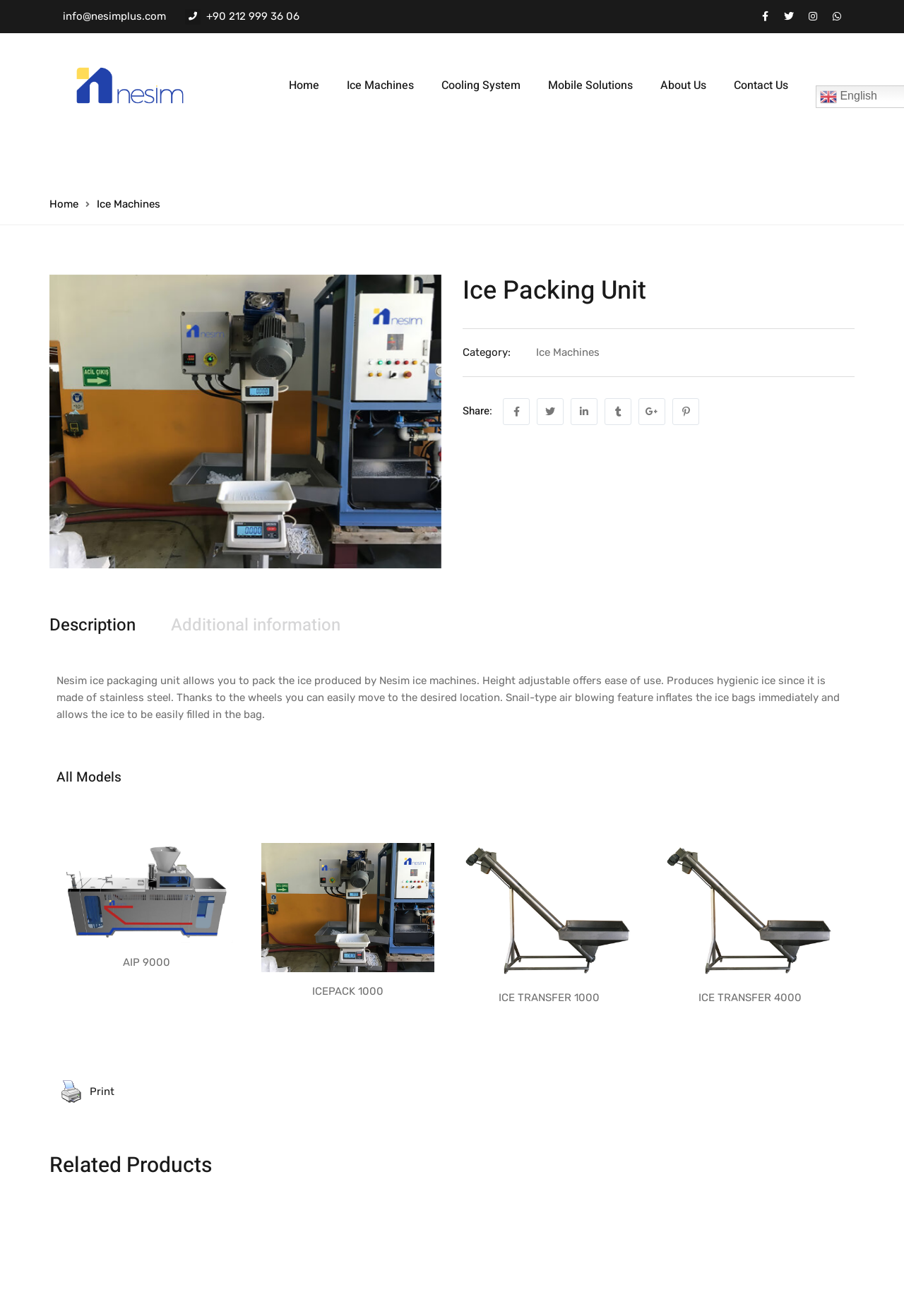Bounding box coordinates are to be given in the format (top-left x, top-left y, bottom-right x, bottom-right y). All values must be floating point numbers between 0 and 1. Provide the bounding box coordinate for the UI element described as: title="Share on Pinterest"

[0.744, 0.303, 0.773, 0.323]